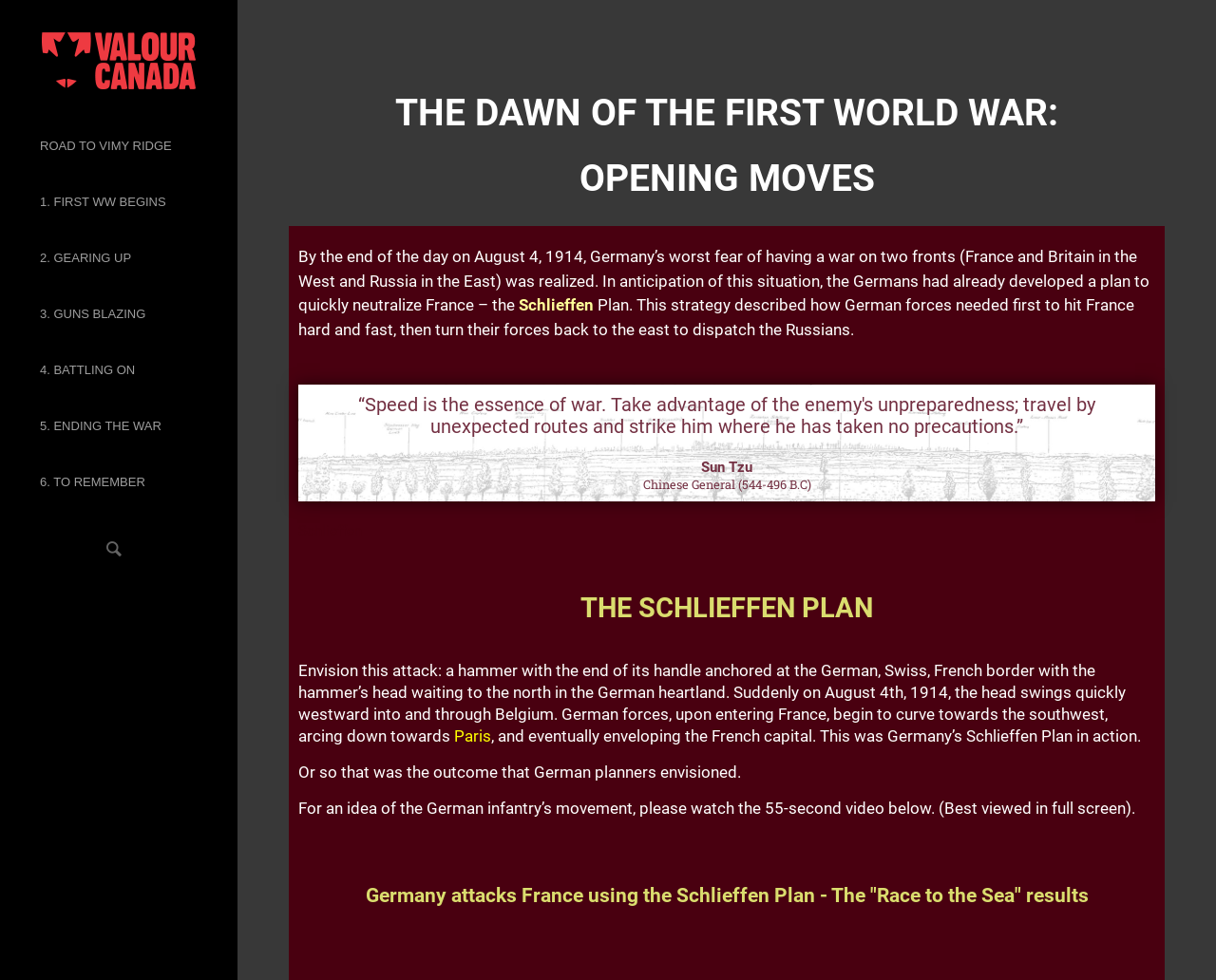Answer the following query concisely with a single word or phrase:
What is the duration of the video mentioned in the text?

55 seconds